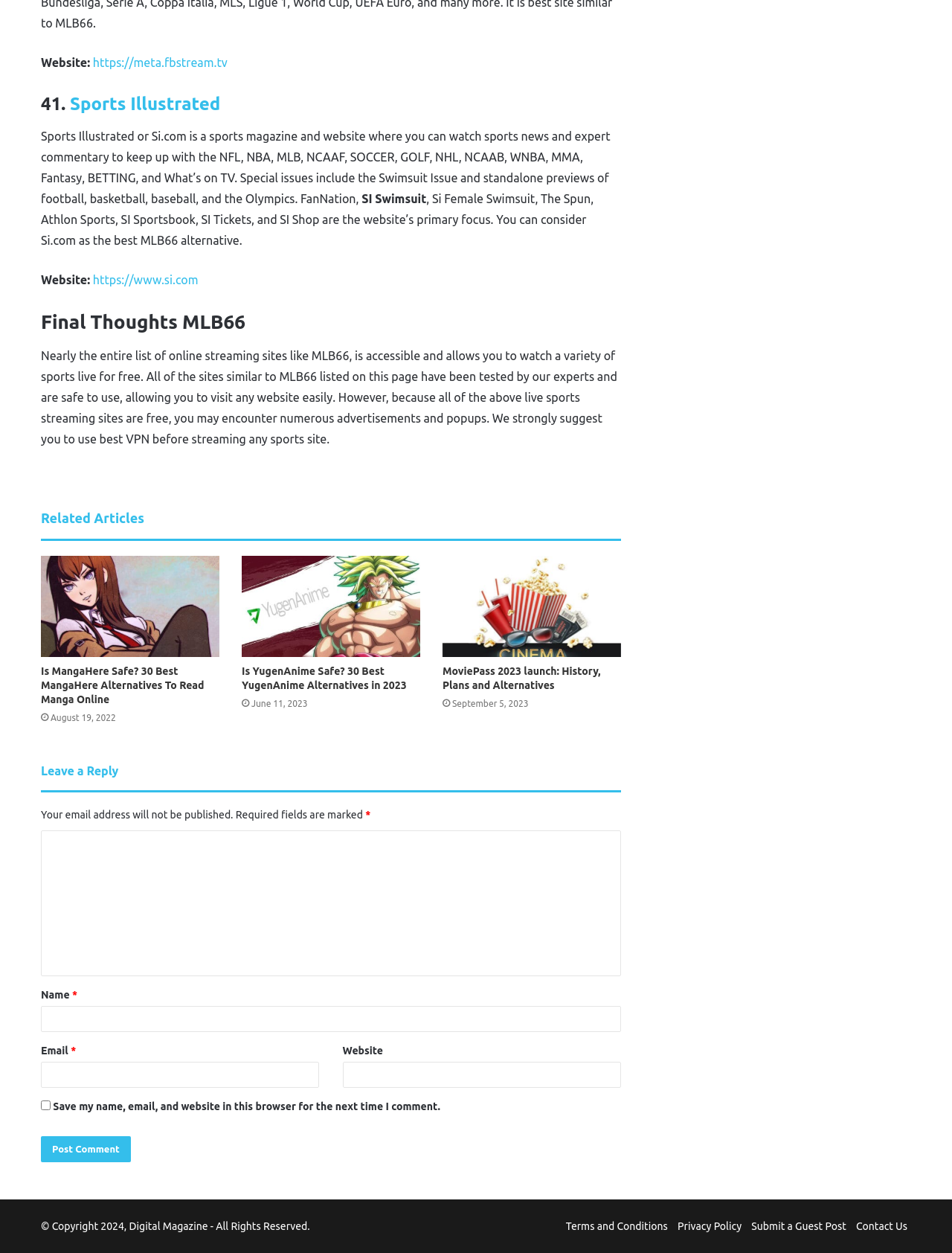What is the primary focus of Si.com?
Using the image, answer in one word or phrase.

Sports news and expert commentary